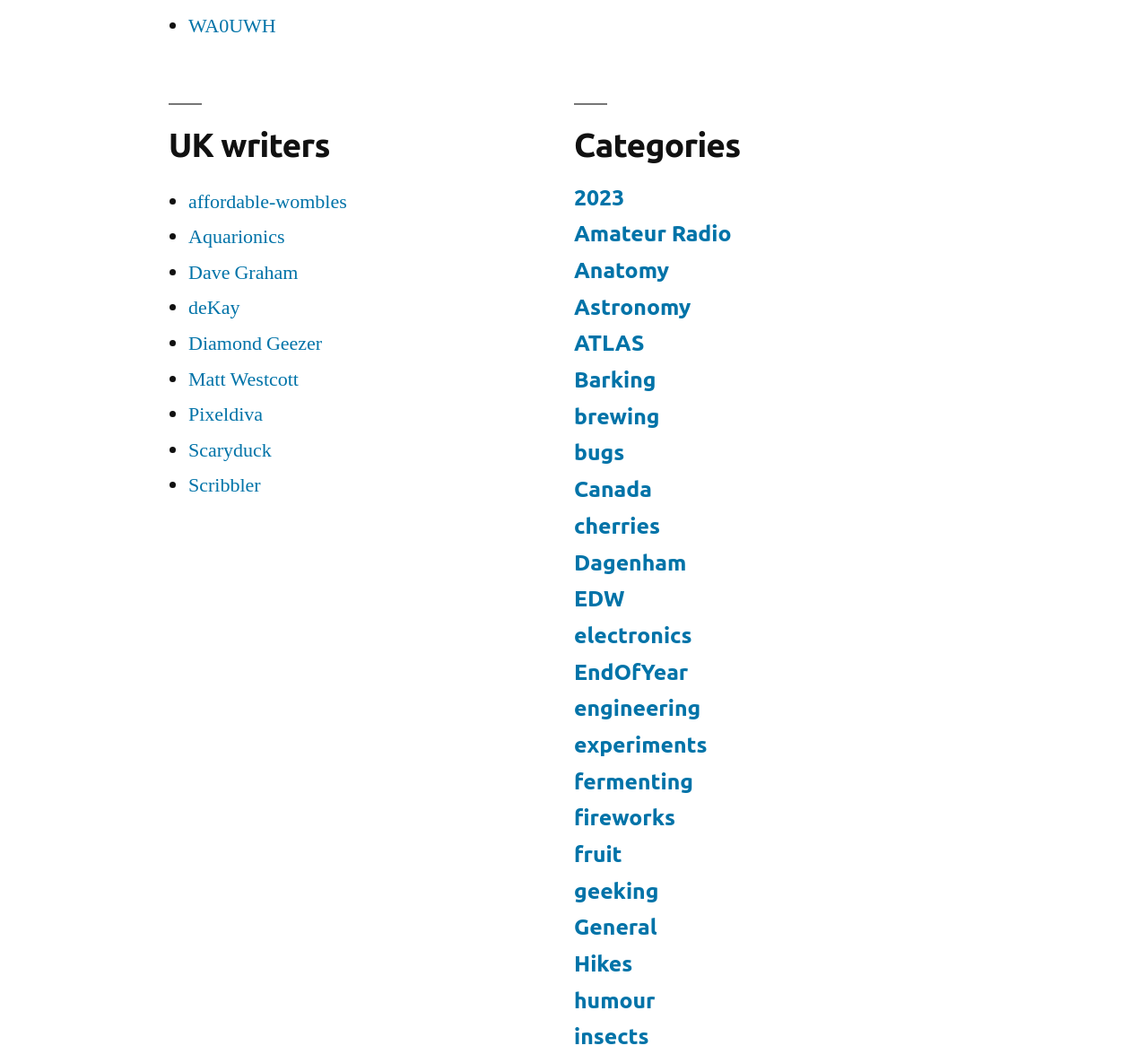How many categories are there?
Please provide a single word or phrase based on the screenshot.

25